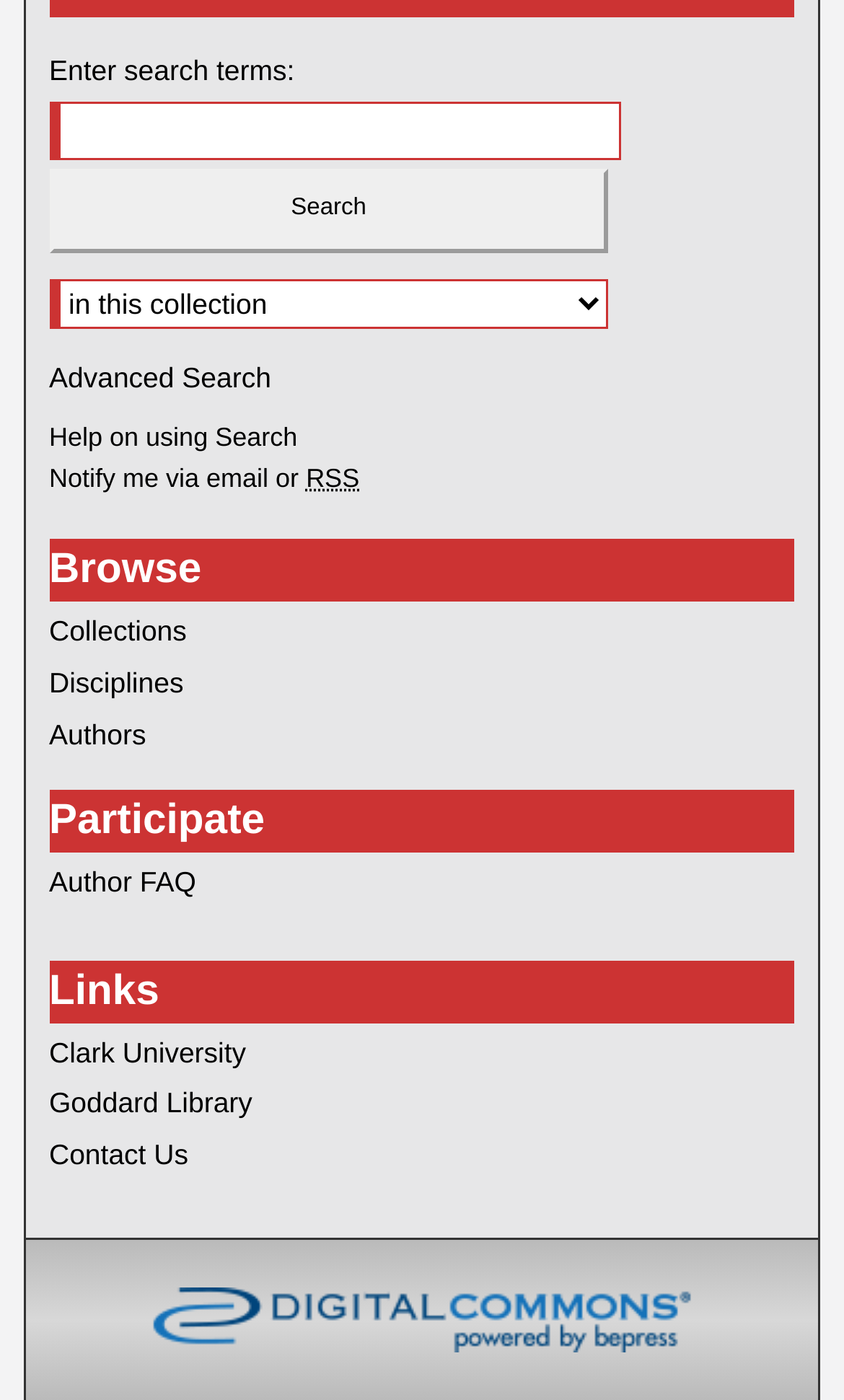Please answer the following question using a single word or phrase: 
What type of content is available in the 'Collections' section?

Unknown